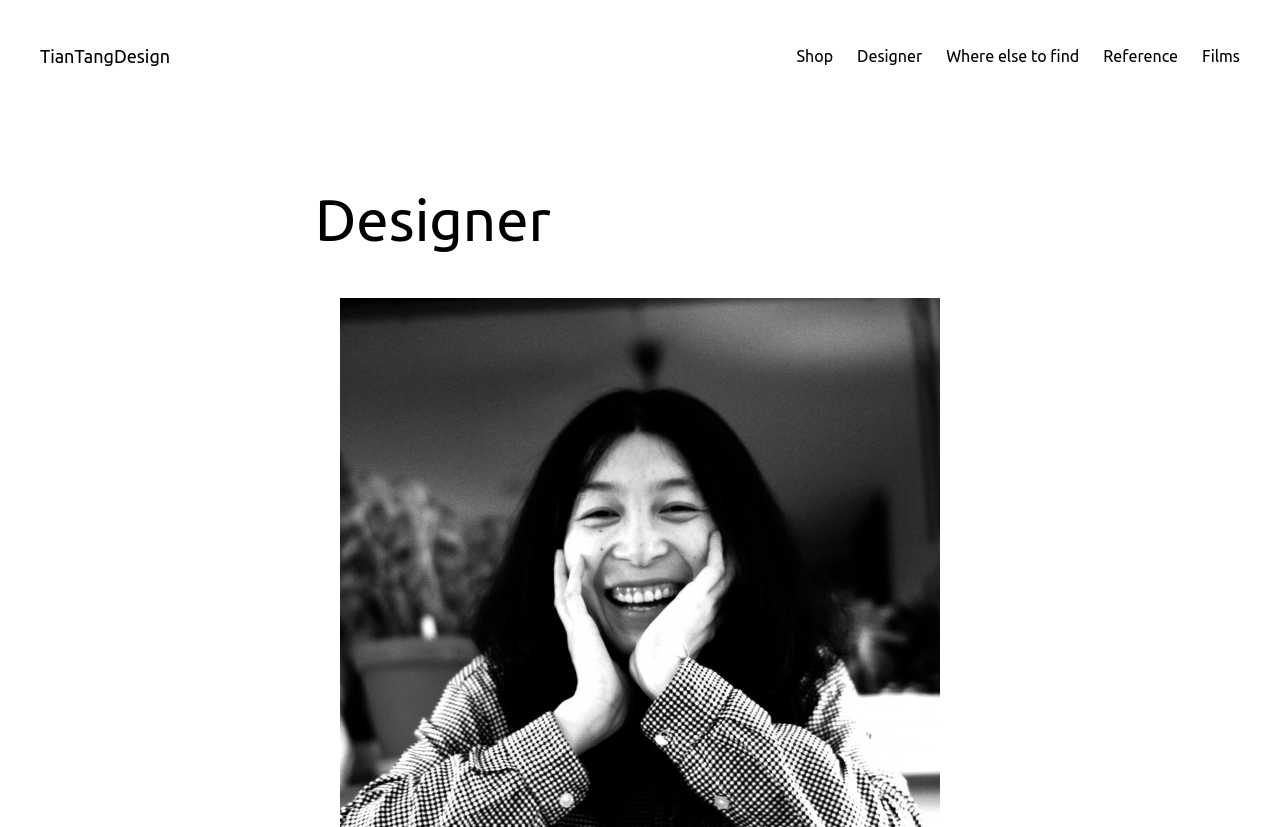What is the second link on the top navigation bar?
Based on the visual content, answer with a single word or a brief phrase.

Shop